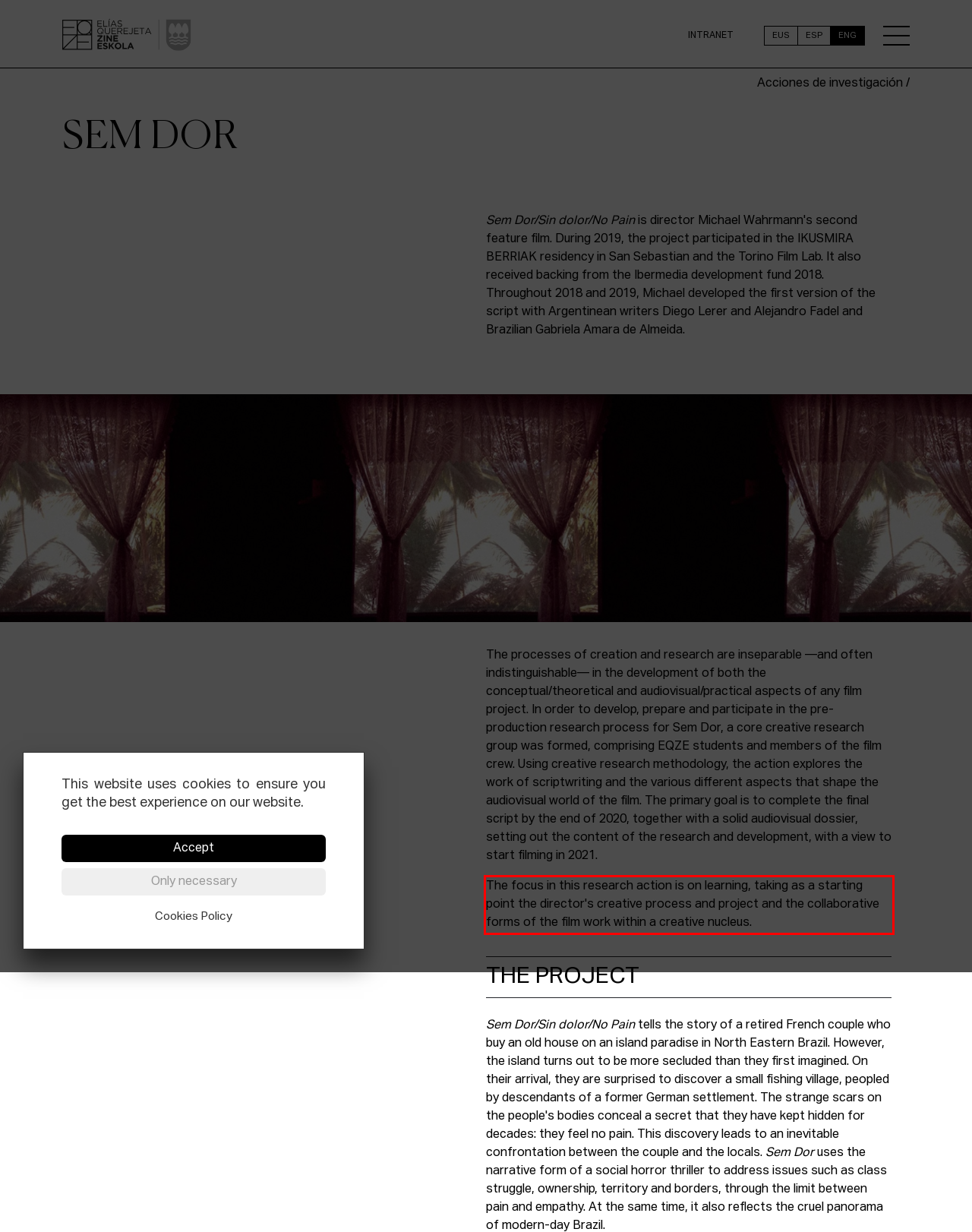In the screenshot of the webpage, find the red bounding box and perform OCR to obtain the text content restricted within this red bounding box.

The focus in this research action is on learning, taking as a starting point the director's creative process and project and the collaborative forms of the film work within a creative nucleus.